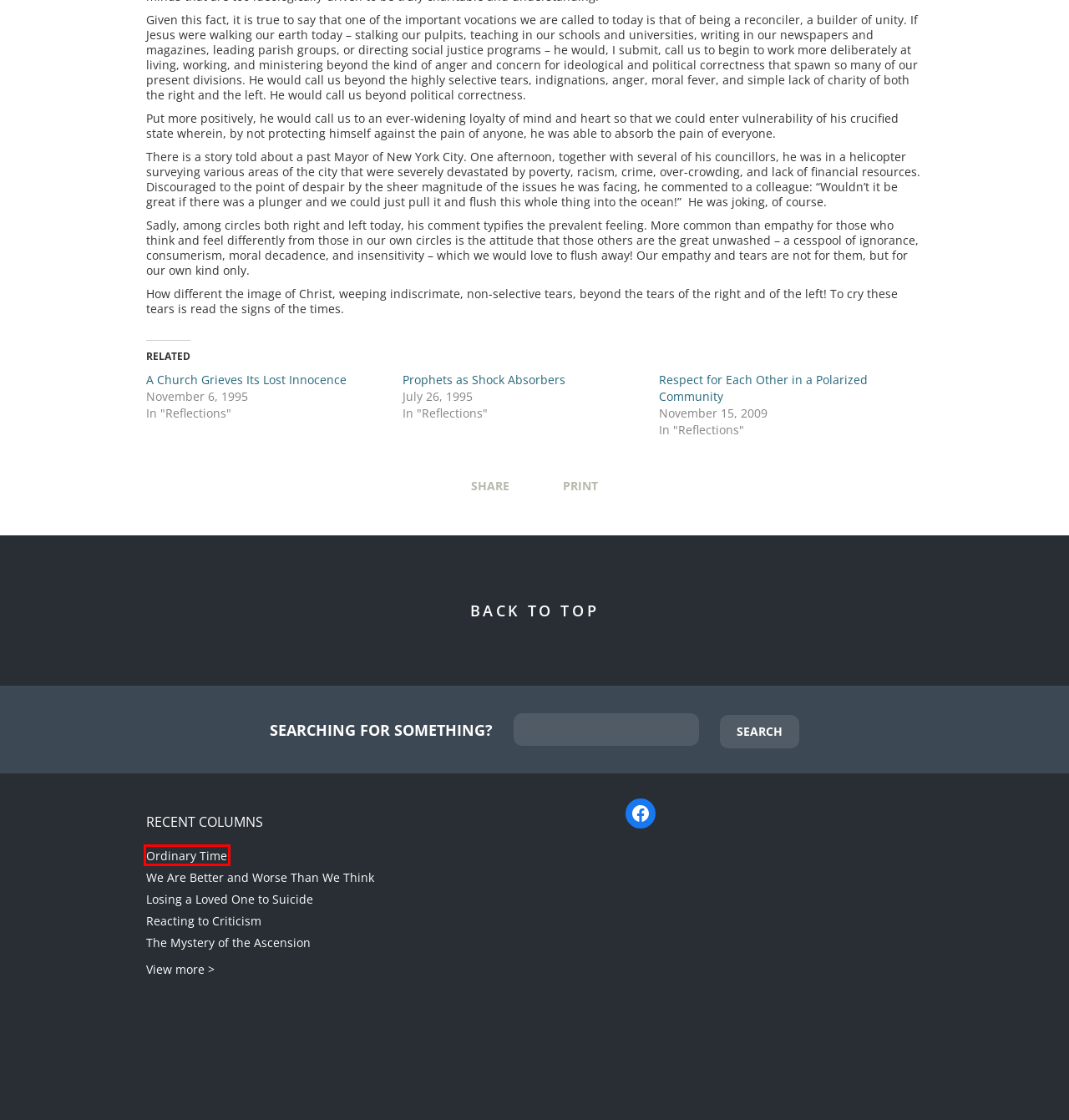Examine the screenshot of a webpage with a red rectangle bounding box. Select the most accurate webpage description that matches the new webpage after clicking the element within the bounding box. Here are the candidates:
A. Respect for Each Other in a Polarized Community - Fr. Ron Rolheiser, OMIFr. Ron Rolheiser, OMI
B. Losing a Loved One to Suicide - Fr. Ron Rolheiser, OMIFr. Ron Rolheiser, OMI
C. Reacting to Criticism - Fr. Ron Rolheiser, OMIFr. Ron Rolheiser, OMI
D. We Are Better and Worse Than We Think - Fr. Ron Rolheiser, OMIFr. Ron Rolheiser, OMI
E. Prophets as Shock Absorbers - Fr. Ron Rolheiser, OMIFr. Ron Rolheiser, OMI
F. The Mystery of the Ascension - Fr. Ron Rolheiser, OMIFr. Ron Rolheiser, OMI
G. Ordinary Time - Fr. Ron Rolheiser, OMIFr. Ron Rolheiser, OMI
H. A Church Grieves Its Lost Innocence - Fr. Ron Rolheiser, OMIFr. Ron Rolheiser, OMI

G